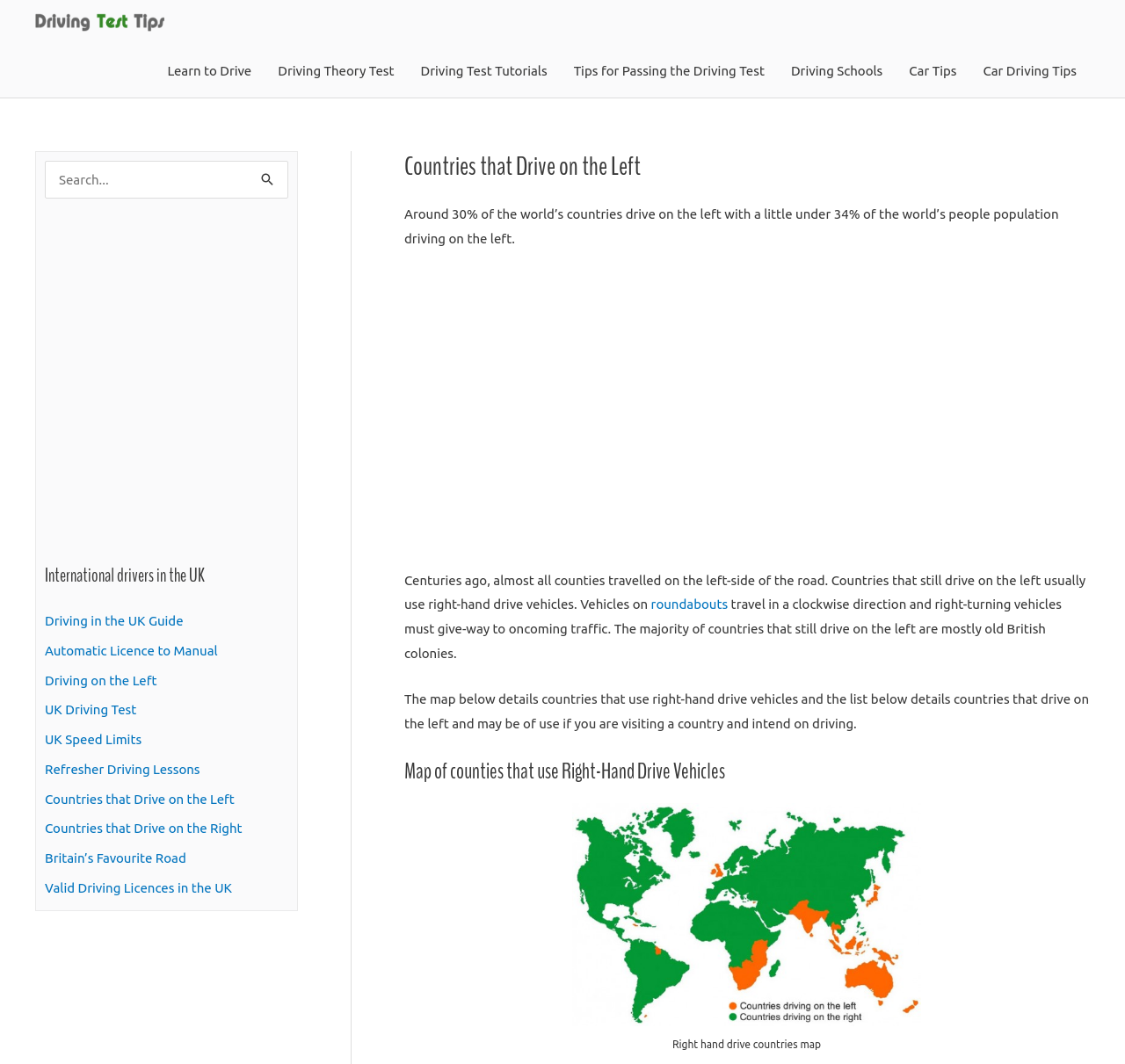What direction do vehicles travel in roundabouts in left-driving countries?
Use the information from the image to give a detailed answer to the question.

The webpage states that 'Vehicles on roundabouts travel in a clockwise direction and right-turning vehicles must give-way to oncoming traffic.' This information is provided in the static text on the webpage.